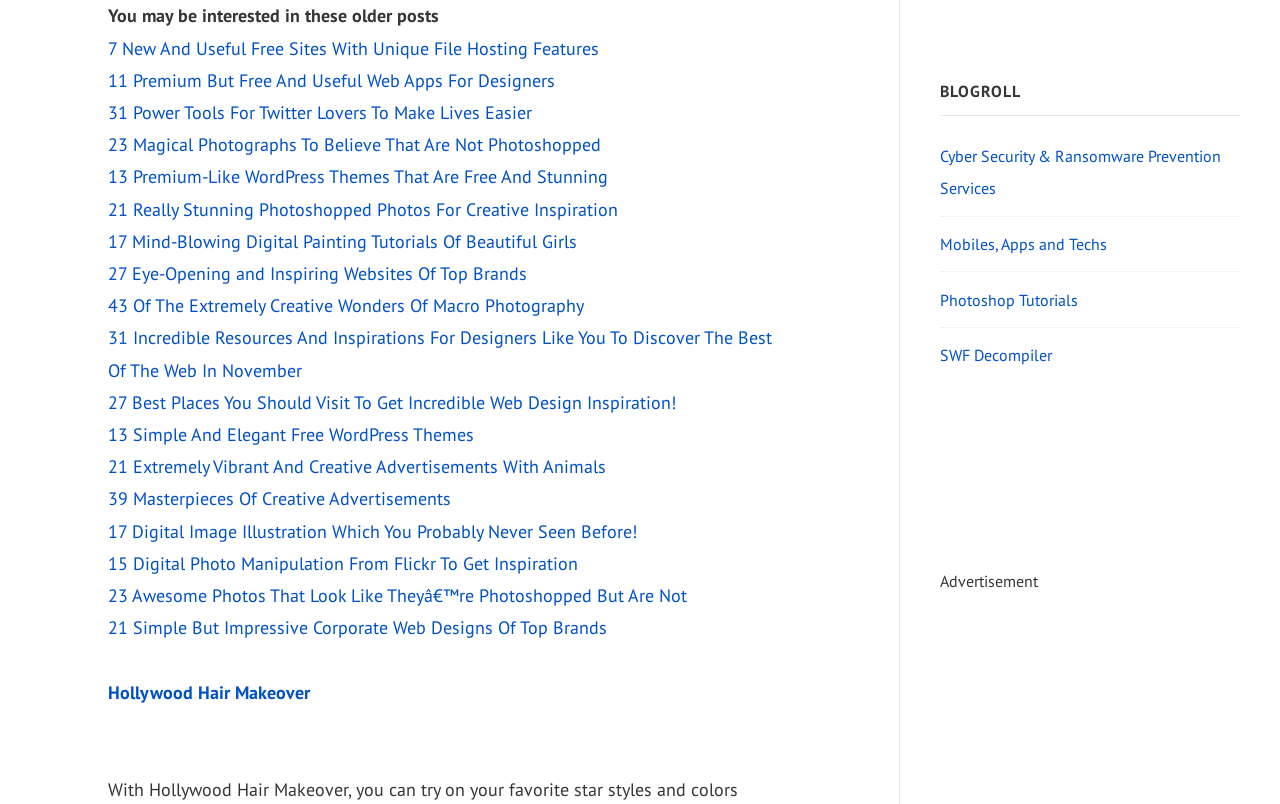Based on the element description "alt="Handley-Page Victor - 55 Squadron"", predict the bounding box coordinates of the UI element.

None